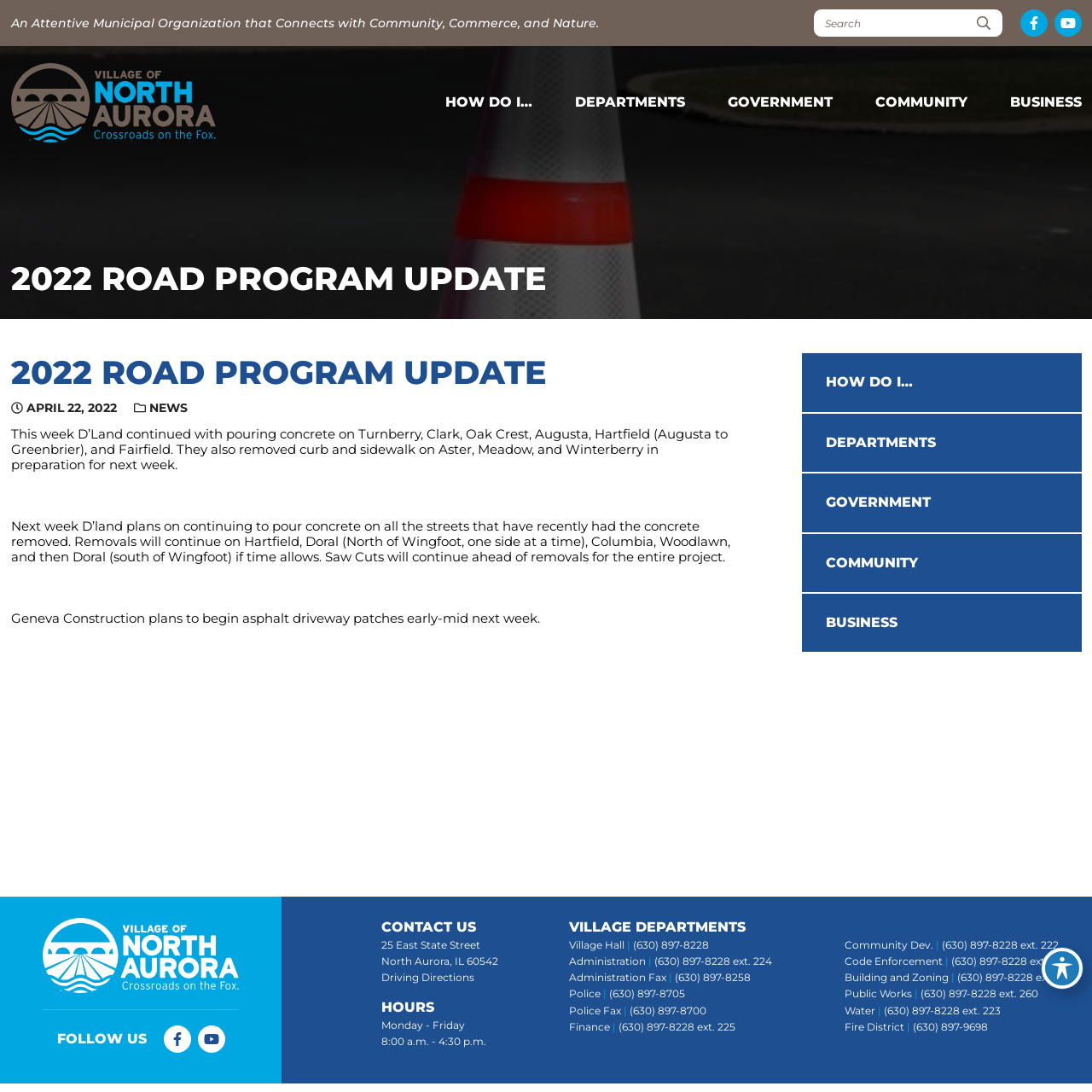Using the provided element description: "Posted on April 22, 2022", determine the bounding box coordinates of the corresponding UI element in the screenshot.

[0.024, 0.367, 0.107, 0.38]